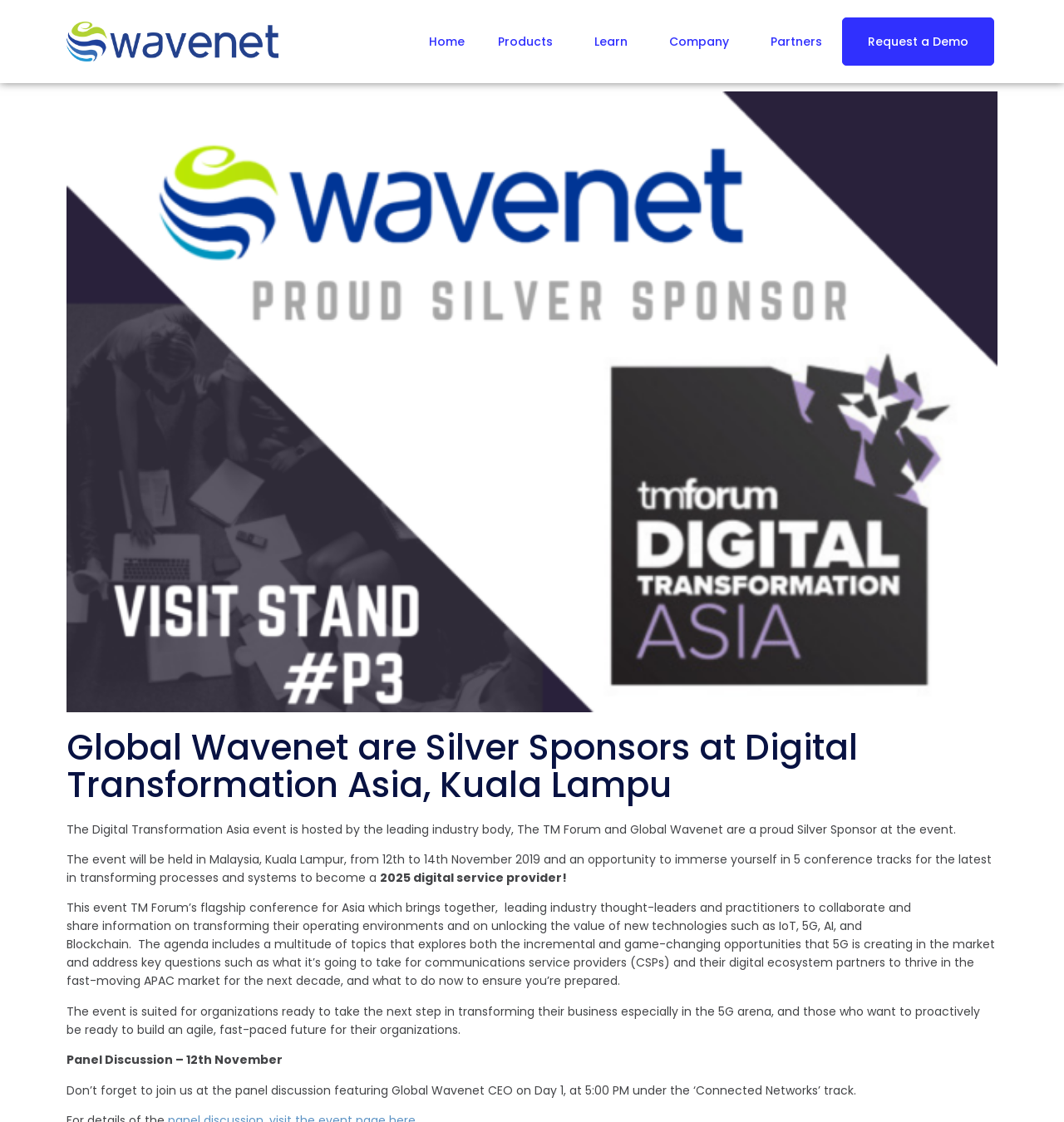Determine the bounding box coordinates in the format (top-left x, top-left y, bottom-right x, bottom-right y). Ensure all values are floating point numbers between 0 and 1. Identify the bounding box of the UI element described by: Request a Demo

[0.8, 0.02, 0.926, 0.054]